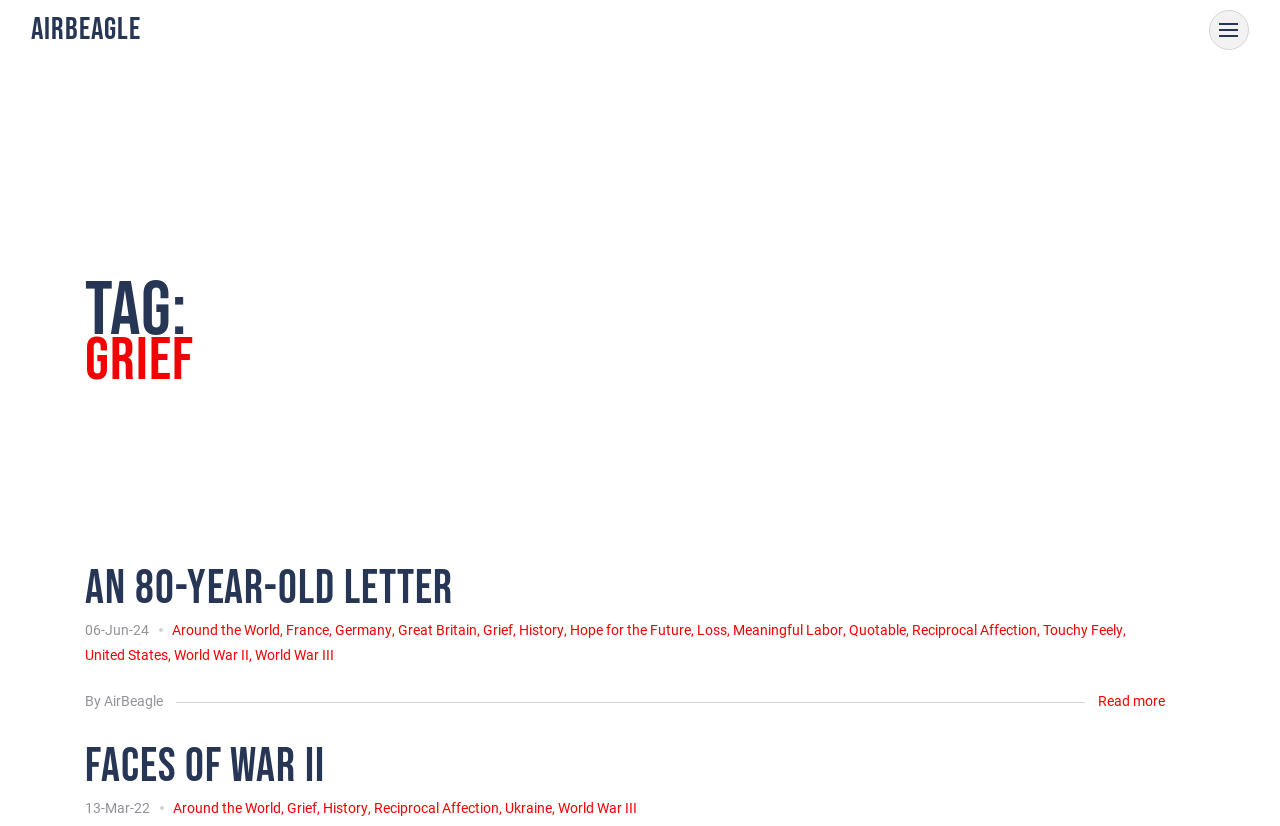Locate the bounding box coordinates of the item that should be clicked to fulfill the instruction: "Click on the 'An 80-year-old Letter' link".

[0.066, 0.679, 0.354, 0.748]